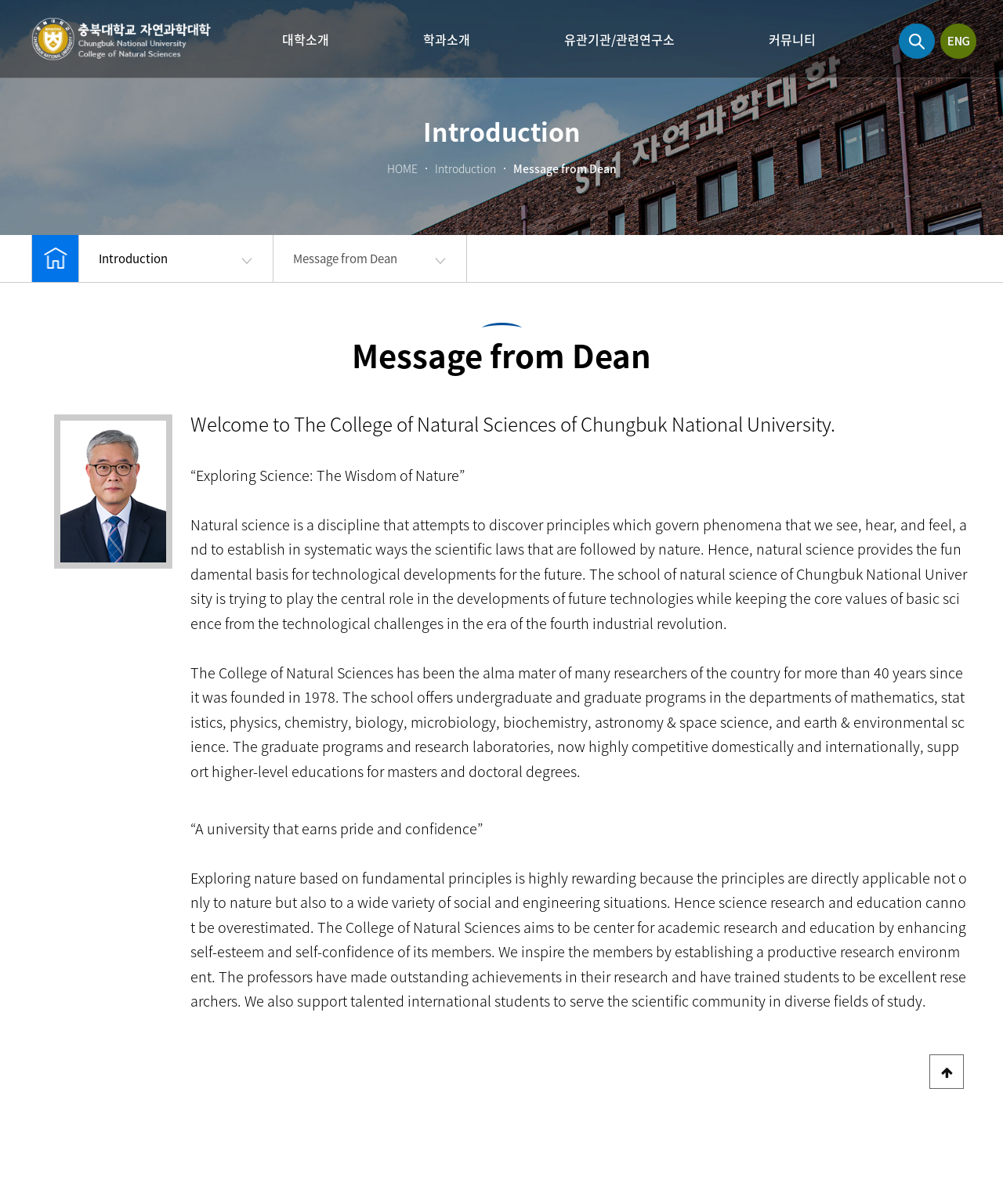Identify the bounding box coordinates of the element to click to follow this instruction: 'Read the introduction'. Ensure the coordinates are four float values between 0 and 1, provided as [left, top, right, bottom].

[0.031, 0.098, 0.969, 0.12]